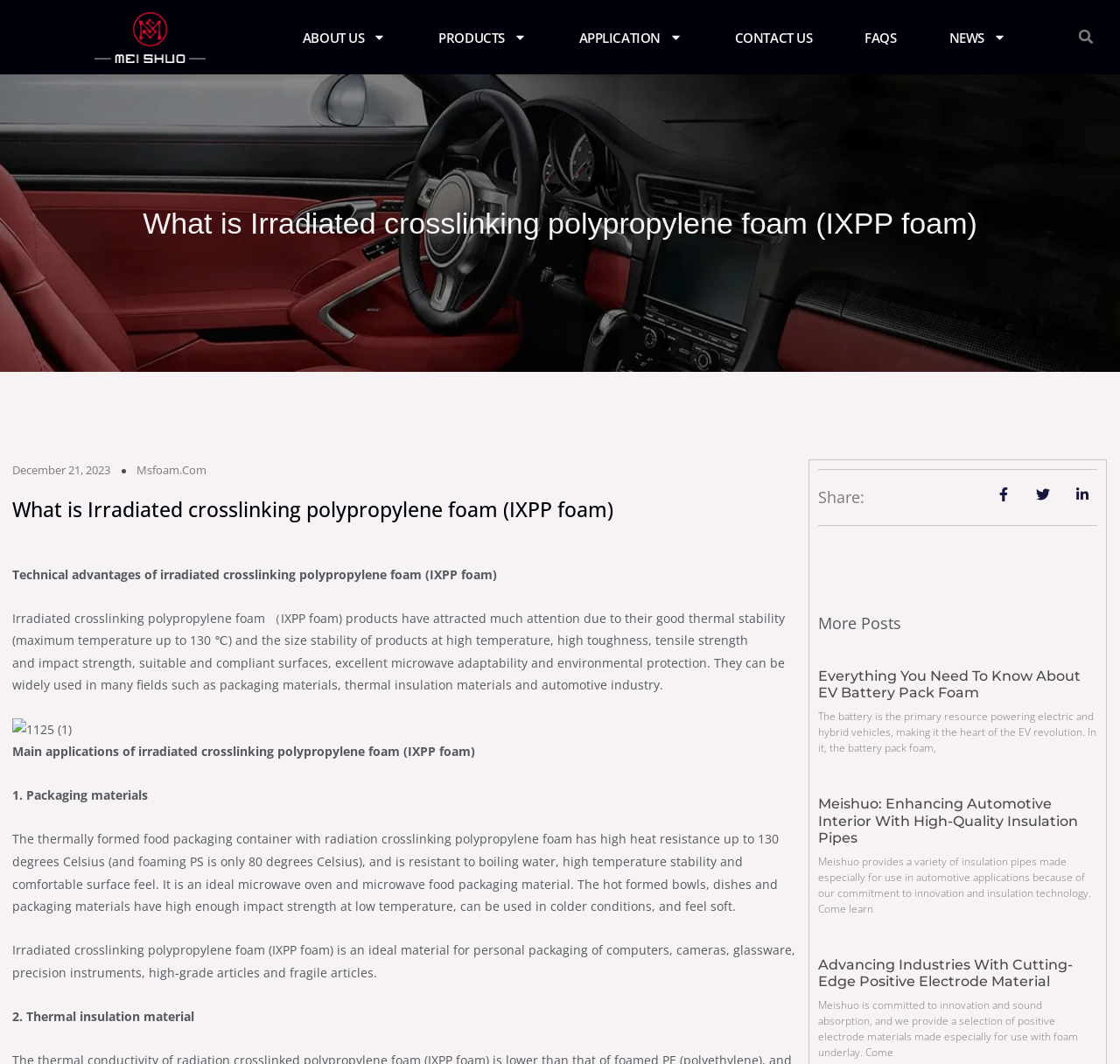Please extract and provide the main headline of the webpage.

What is Irradiated crosslinking polypropylene foam (IXPP foam)